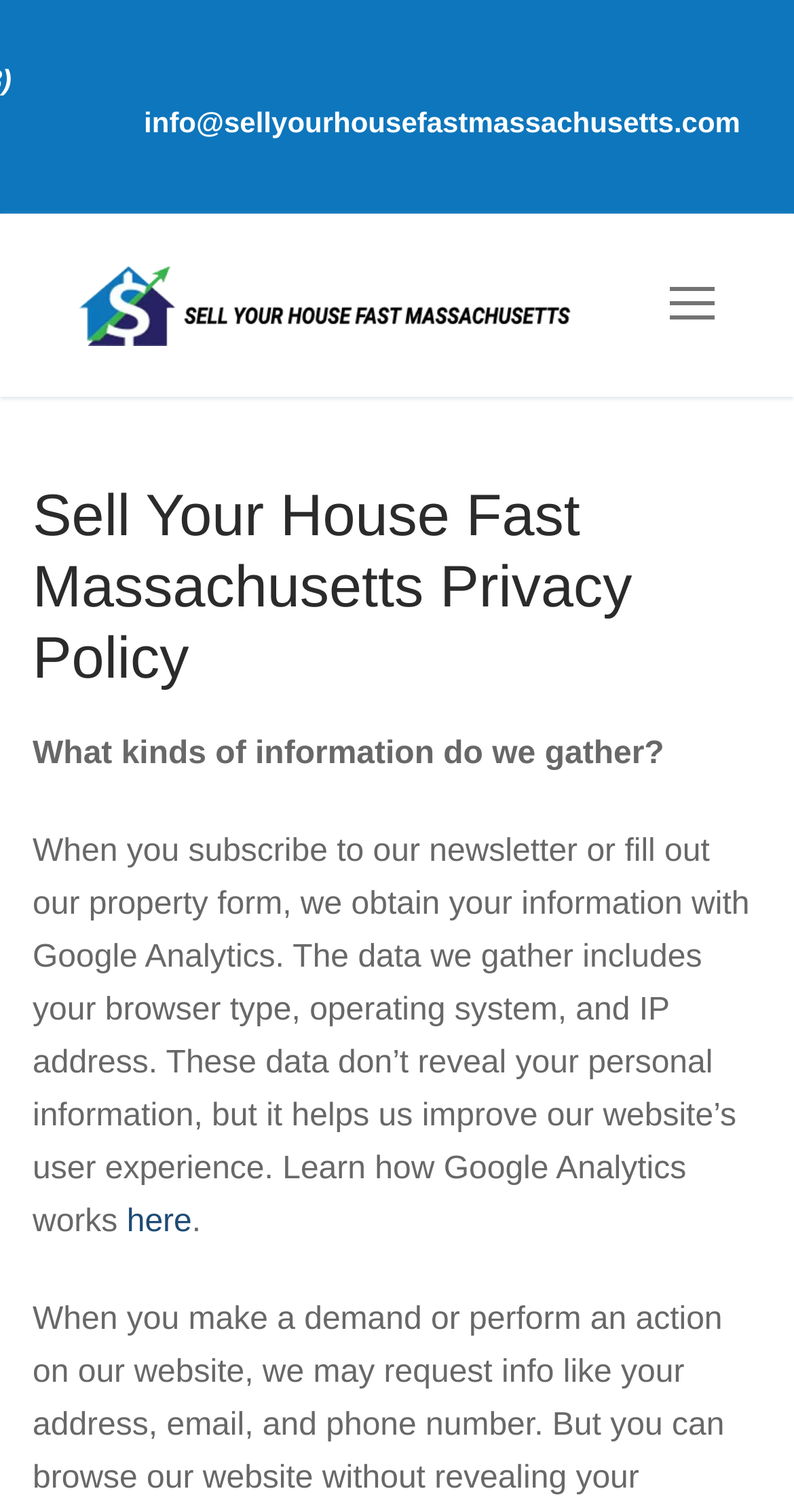Using the given description, provide the bounding box coordinates formatted as (top-left x, top-left y, bottom-right x, bottom-right y), with all values being floating point numbers between 0 and 1. Description: alt="Sell Your House Fast Massachusetts"

[0.062, 0.162, 0.764, 0.243]